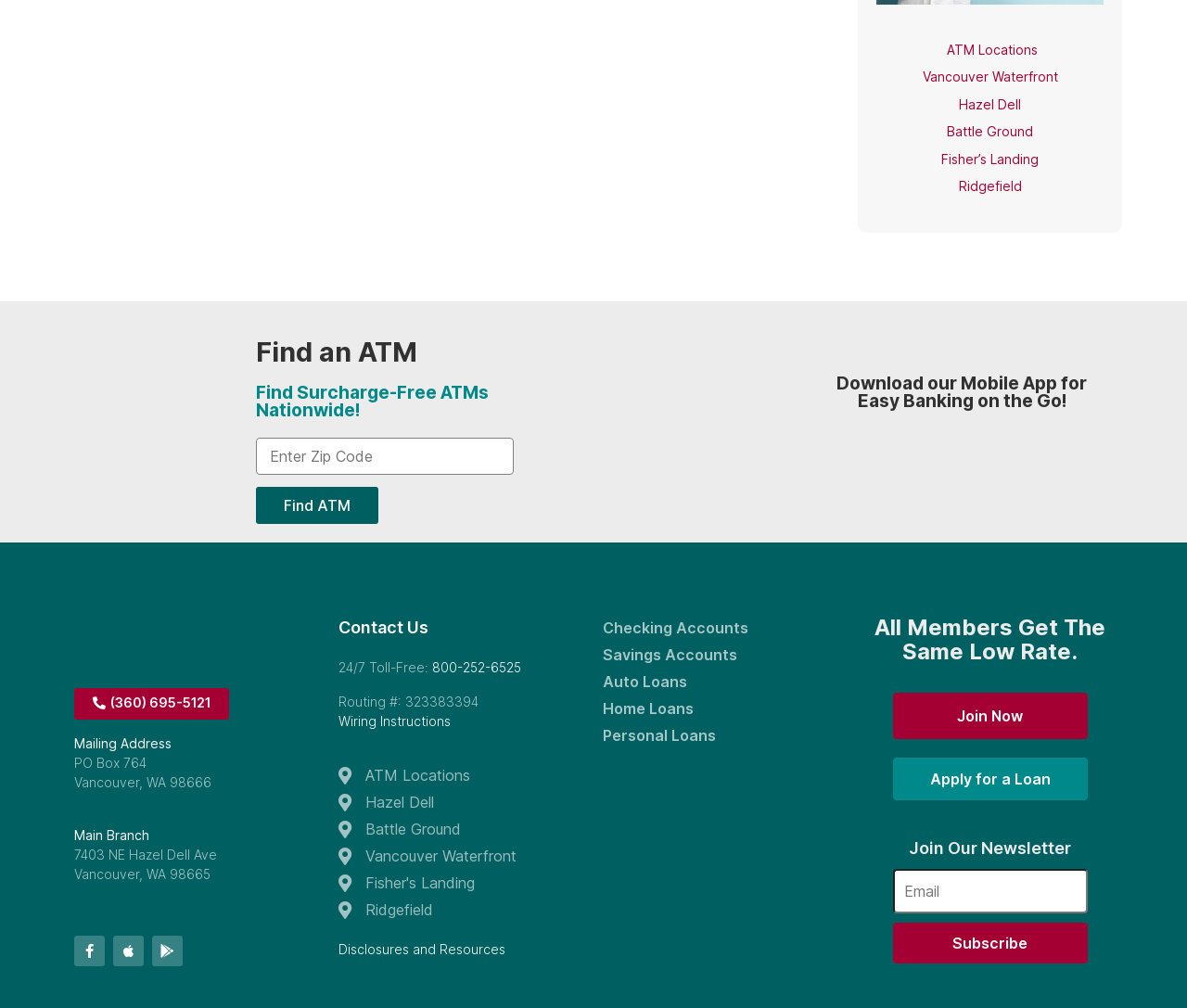Please specify the bounding box coordinates of the clickable region to carry out the following instruction: "Contact Us". The coordinates should be four float numbers between 0 and 1, in the format [left, top, right, bottom].

[0.285, 0.613, 0.361, 0.632]